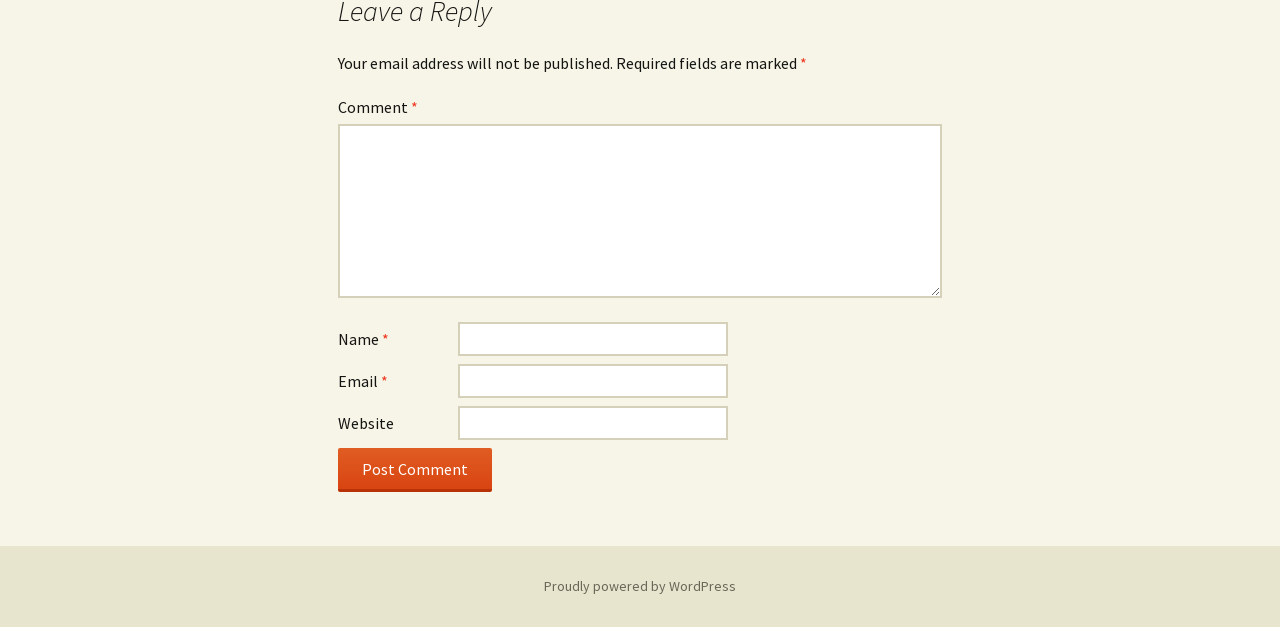Reply to the question below using a single word or brief phrase:
How many text boxes are available?

4